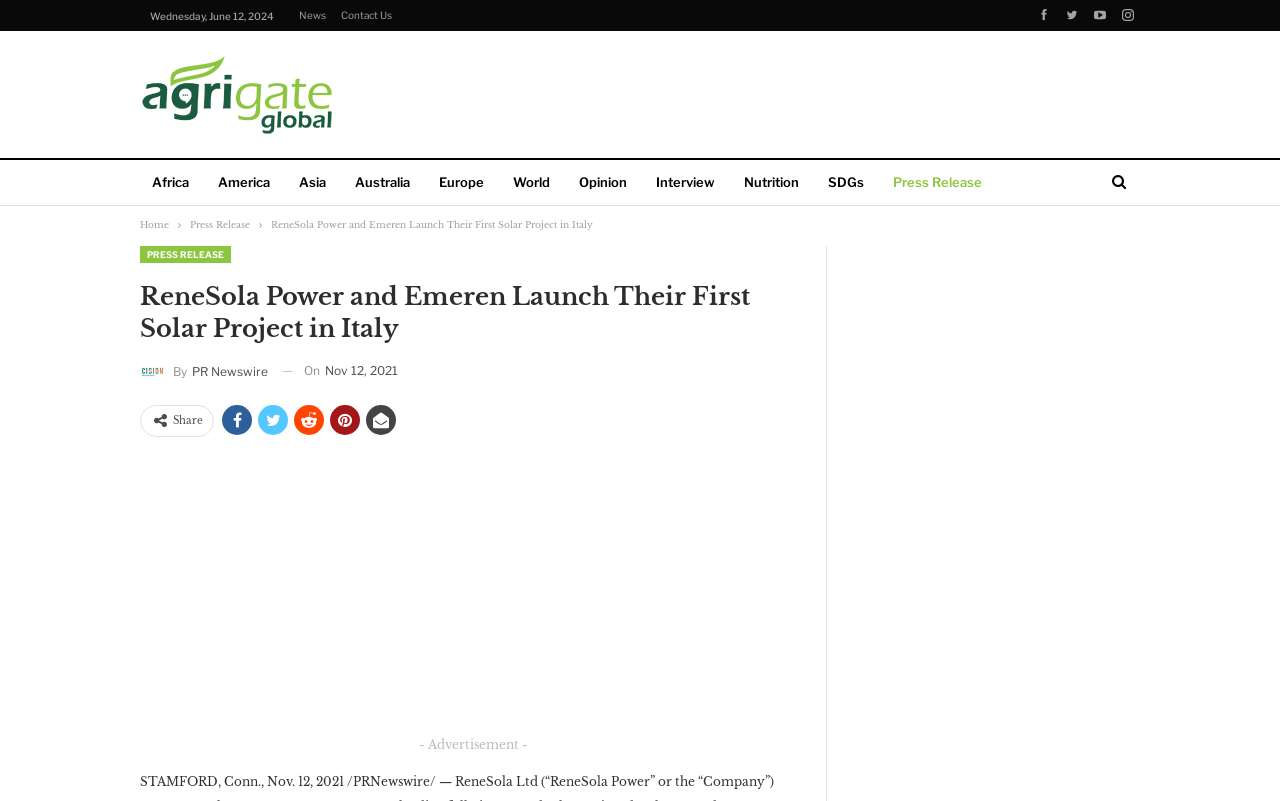Given the description: "Contact us", determine the bounding box coordinates of the UI element. The coordinates should be formatted as four float numbers between 0 and 1, [left, top, right, bottom].

[0.266, 0.011, 0.306, 0.026]